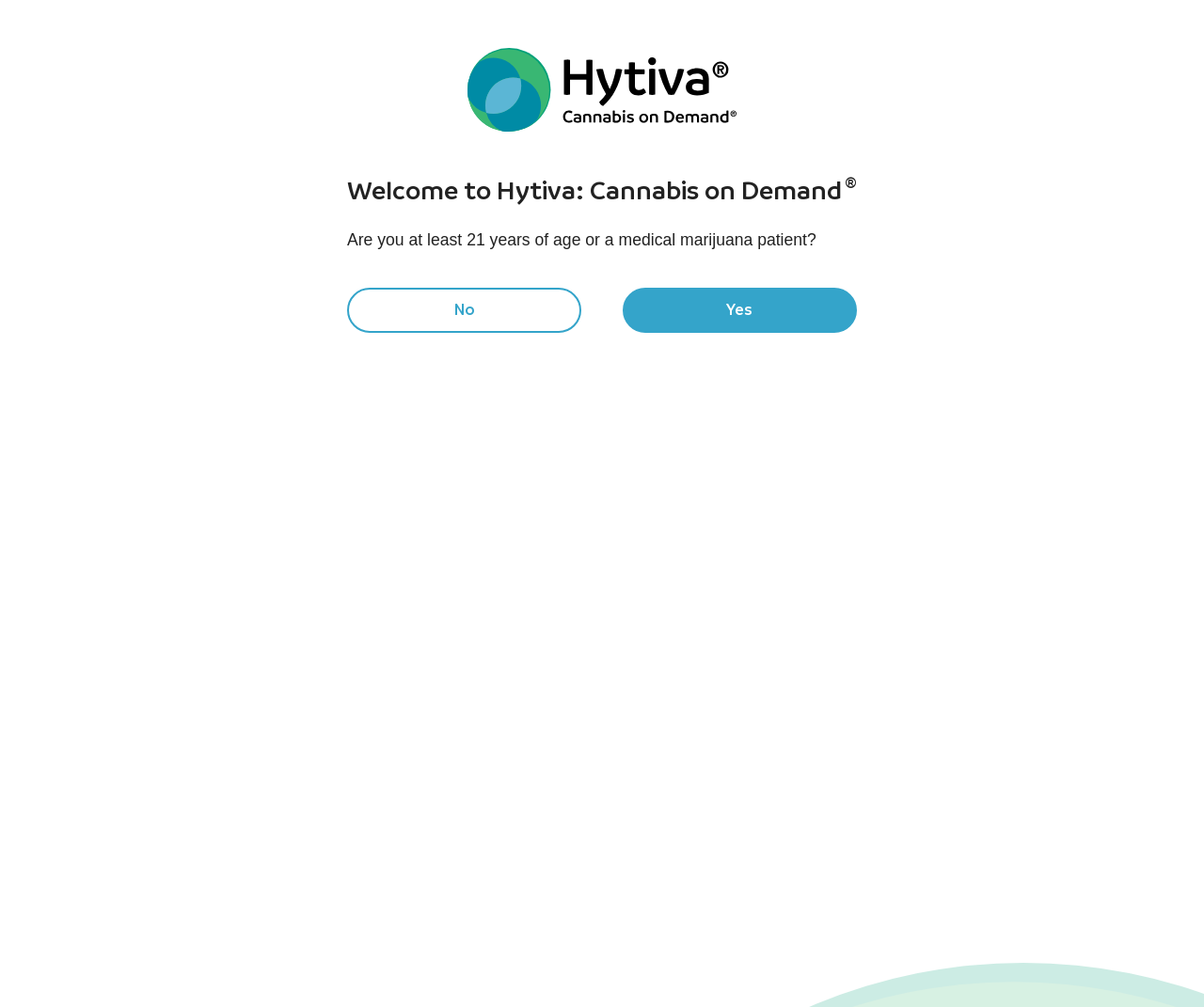Please specify the bounding box coordinates of the clickable region necessary for completing the following instruction: "View the gallery of Jedi Kush". The coordinates must consist of four float numbers between 0 and 1, i.e., [left, top, right, bottom].

[0.333, 0.314, 0.404, 0.361]